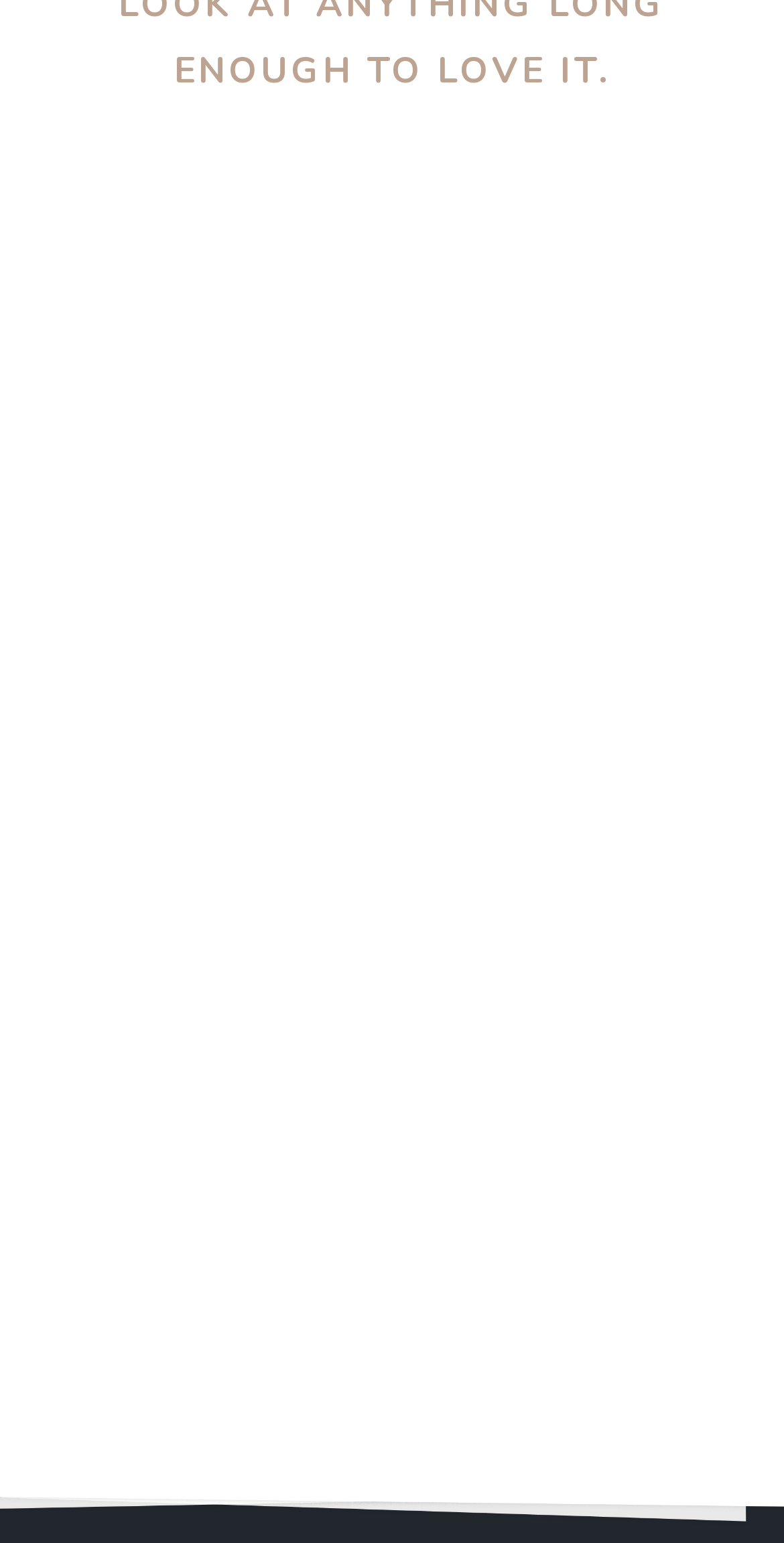How many links are there in total?
Refer to the screenshot and respond with a concise word or phrase.

8